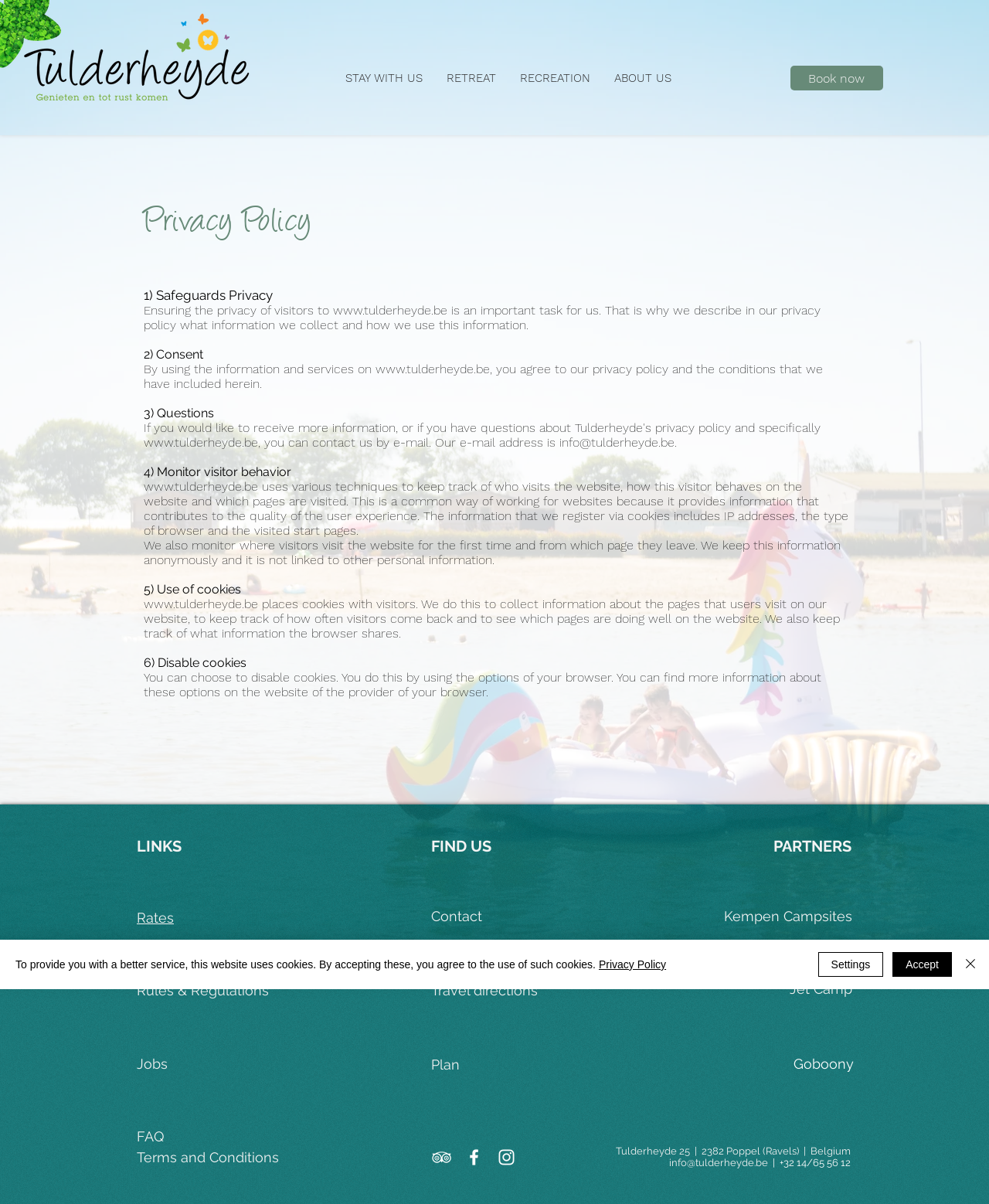Can you give a comprehensive explanation to the question given the content of the image?
What is the website's policy on cookies?

The website uses cookies to track visitor behavior, including which pages are visited and how often visitors return. Visitors can choose to disable cookies by using the options of their browser.